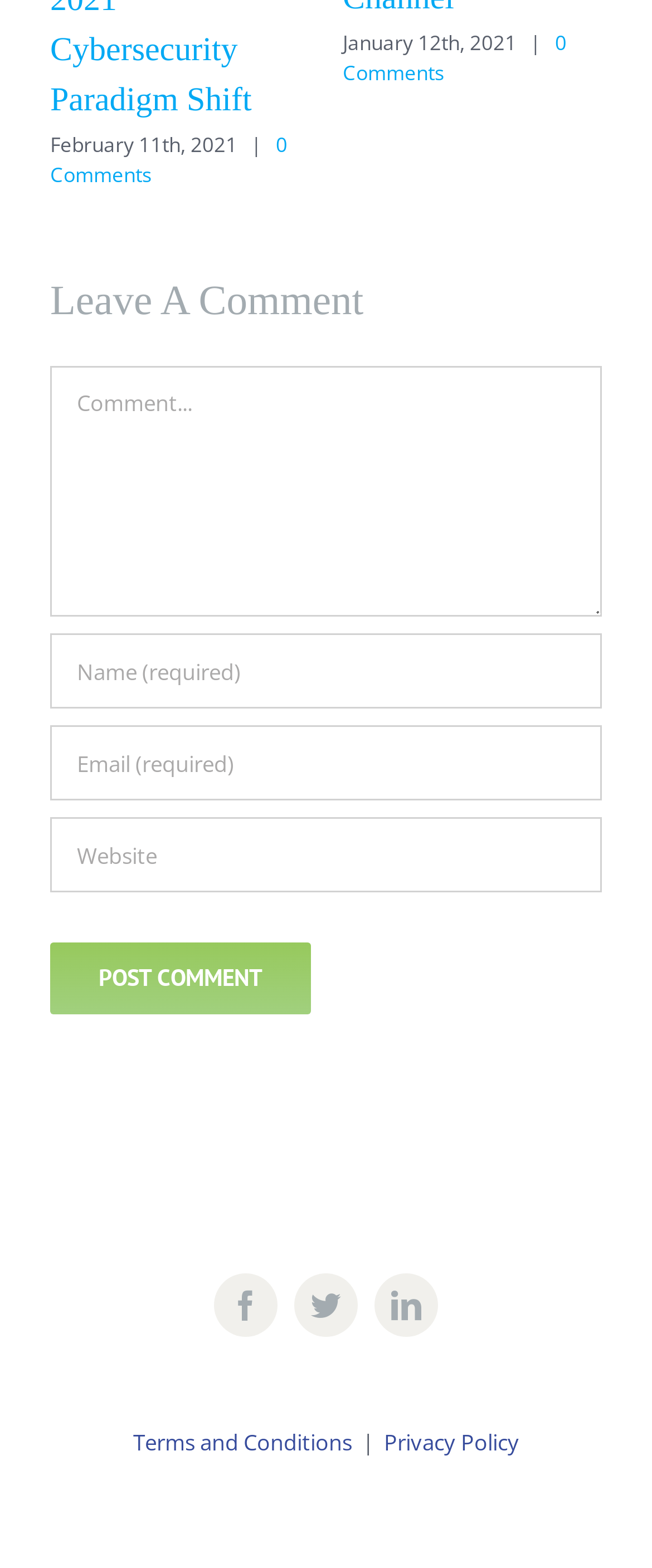What is the date of the first post?
Based on the screenshot, answer the question with a single word or phrase.

February 11th, 2021